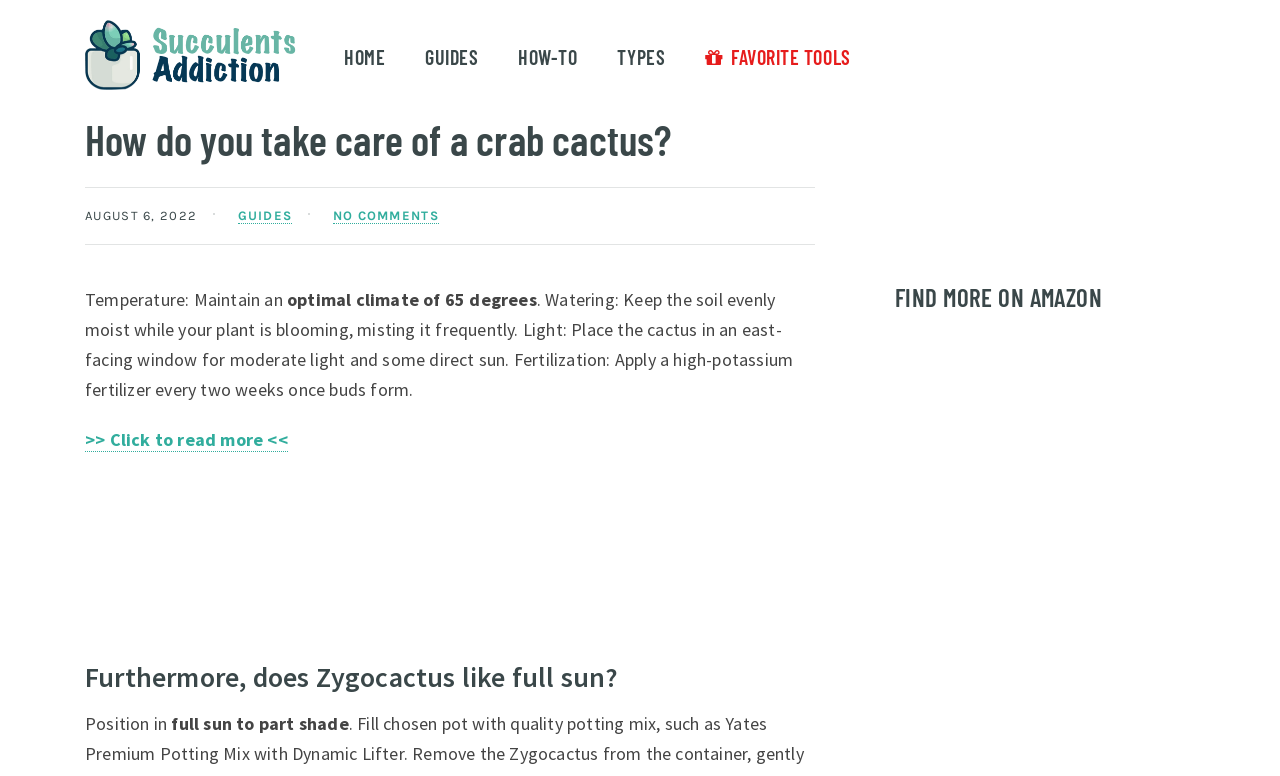Bounding box coordinates are specified in the format (top-left x, top-left y, bottom-right x, bottom-right y). All values are floating point numbers bounded between 0 and 1. Please provide the bounding box coordinate of the region this sentence describes: aria-label="Advertisement" name="aswift_1" title="Advertisement"

[0.066, 0.612, 0.637, 0.848]